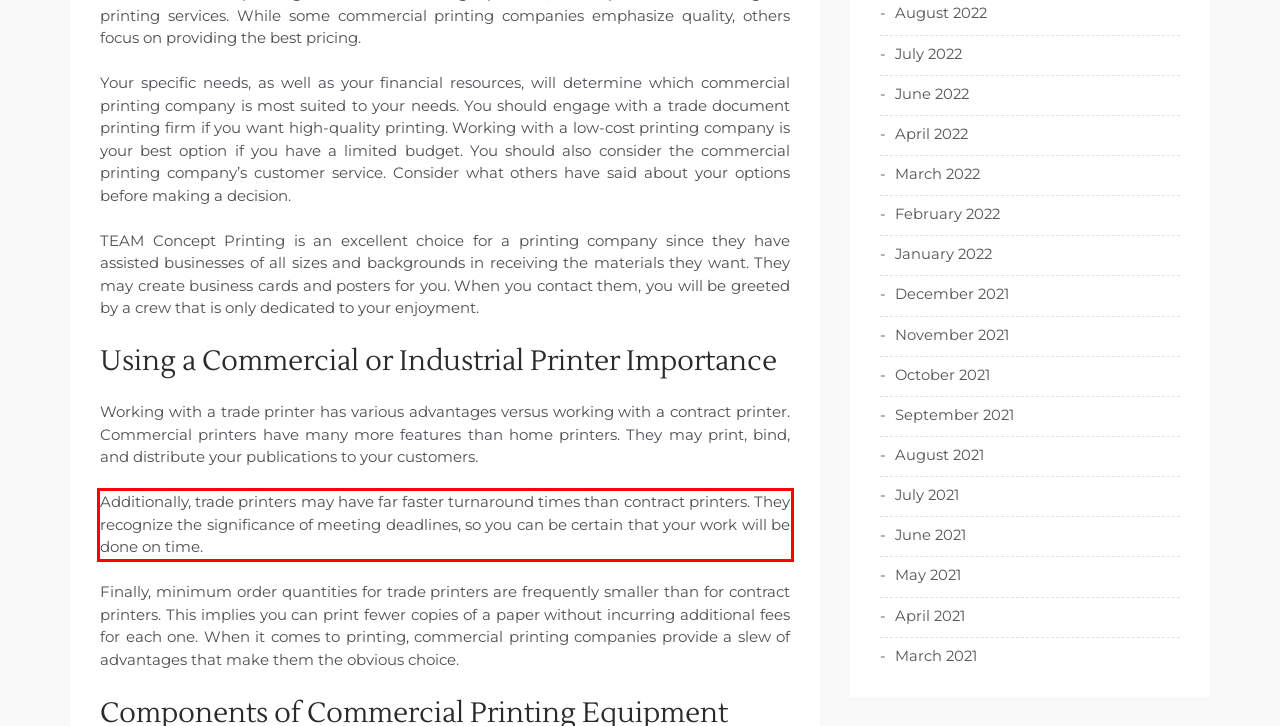With the provided screenshot of a webpage, locate the red bounding box and perform OCR to extract the text content inside it.

Additionally, trade printers may have far faster turnaround times than contract printers. They recognize the significance of meeting deadlines, so you can be certain that your work will be done on time.